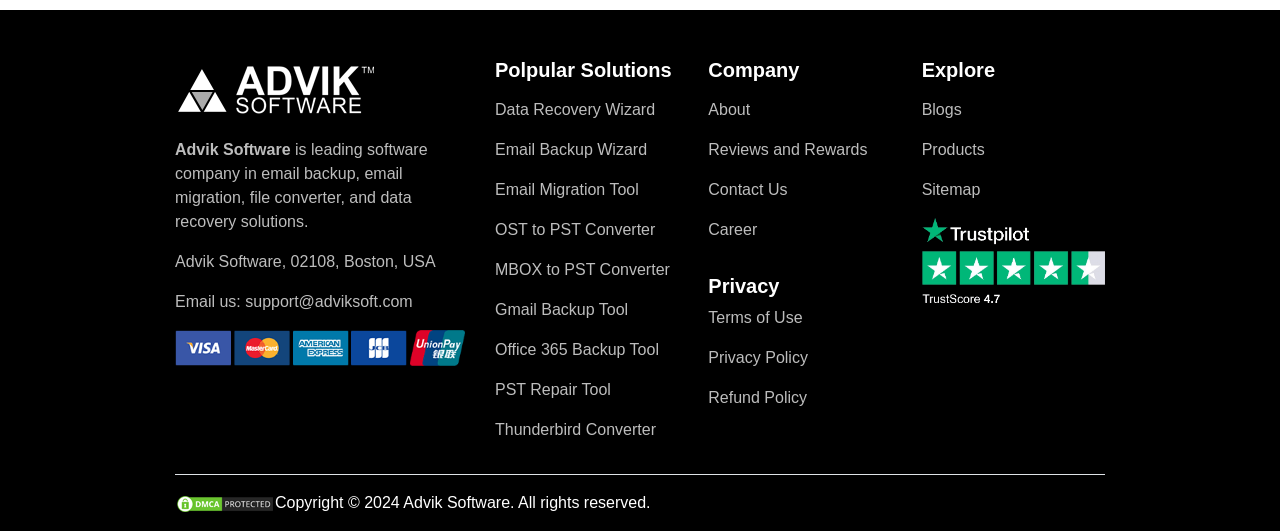How many links are under the 'Popular Solutions' heading?
From the image, provide a succinct answer in one word or a short phrase.

8